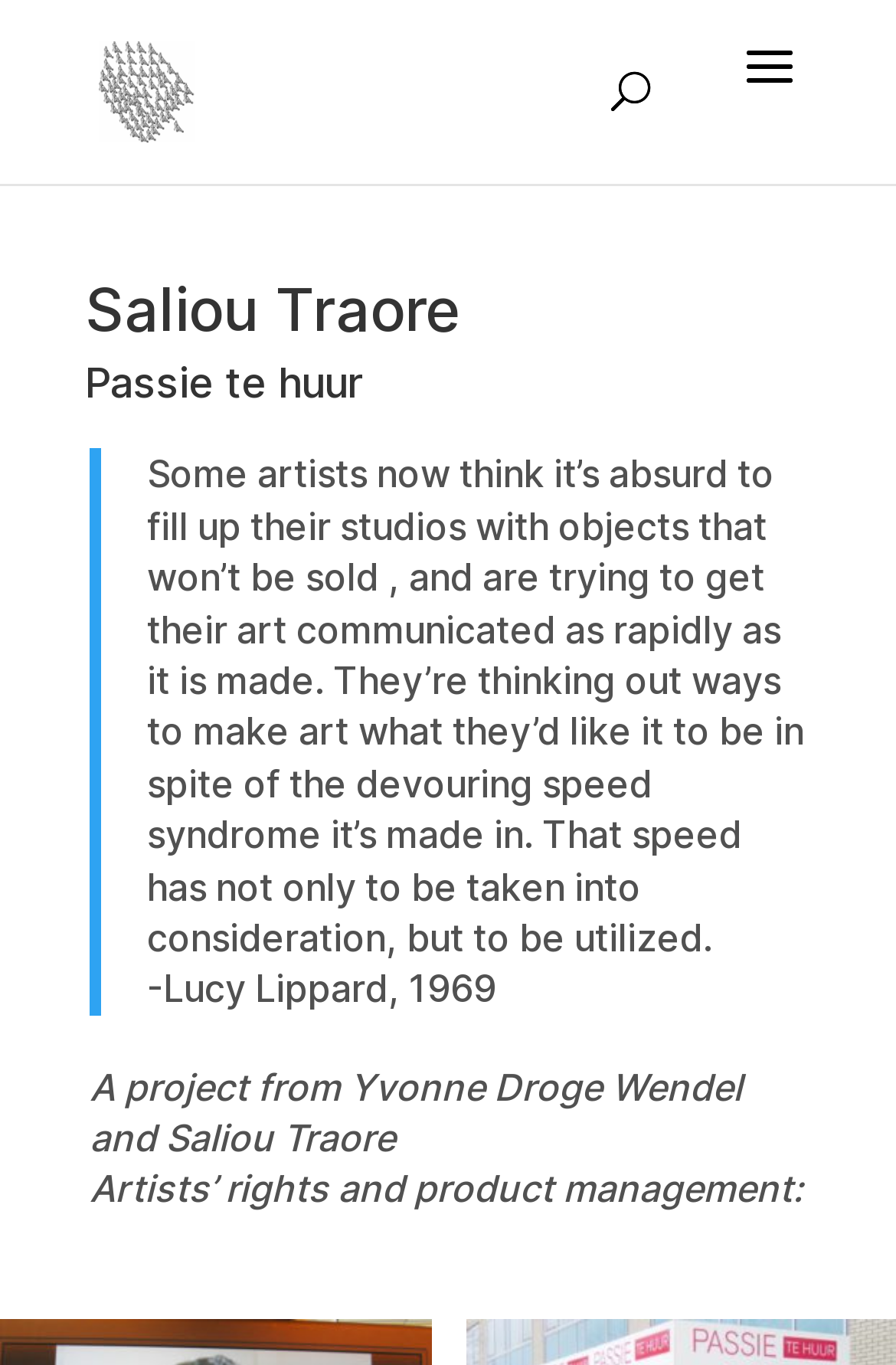Answer the question in a single word or phrase:
What is the project about?

Artists' rights and product management